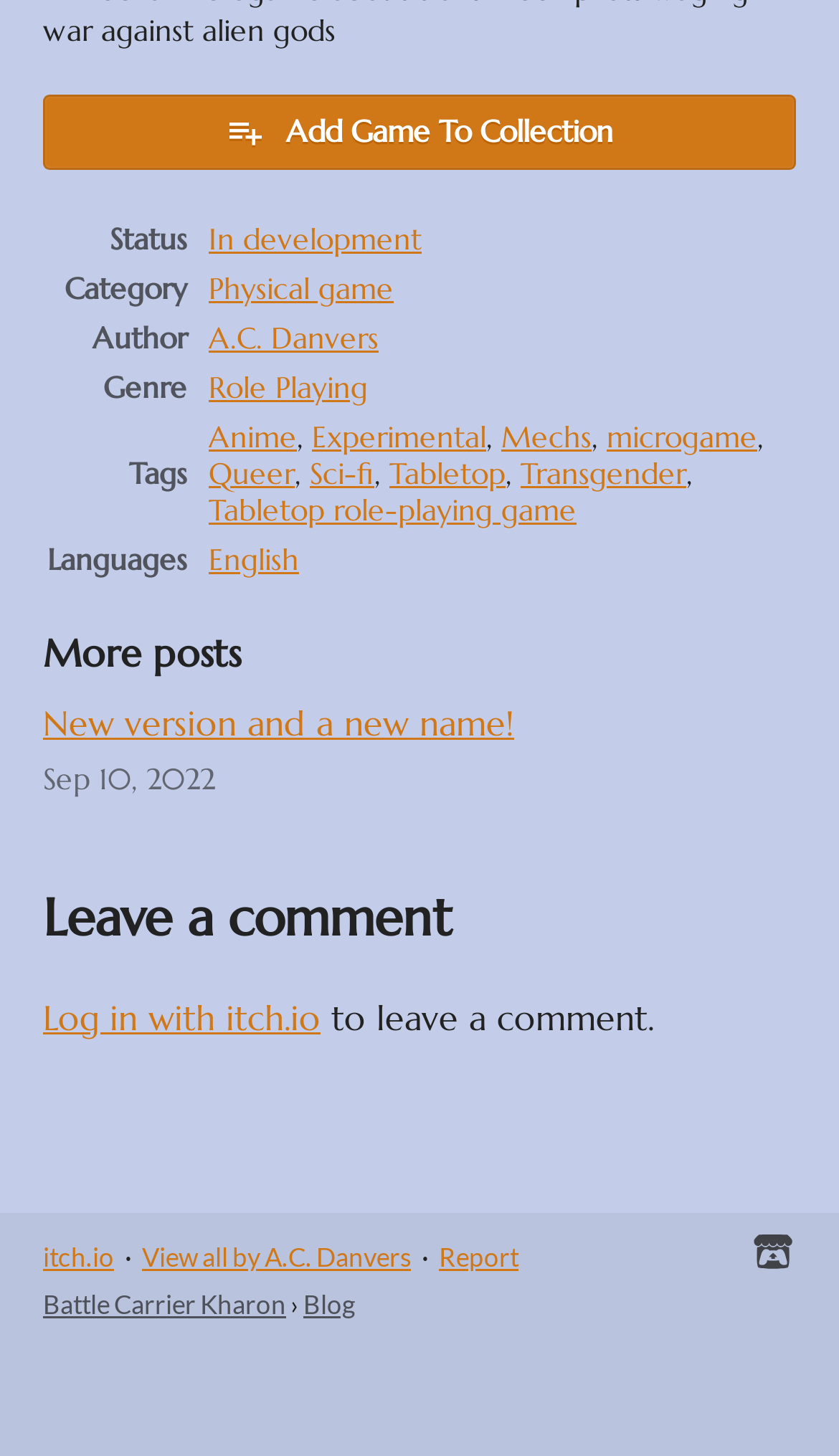What is the category of the game?
Provide a concise answer using a single word or phrase based on the image.

Physical game